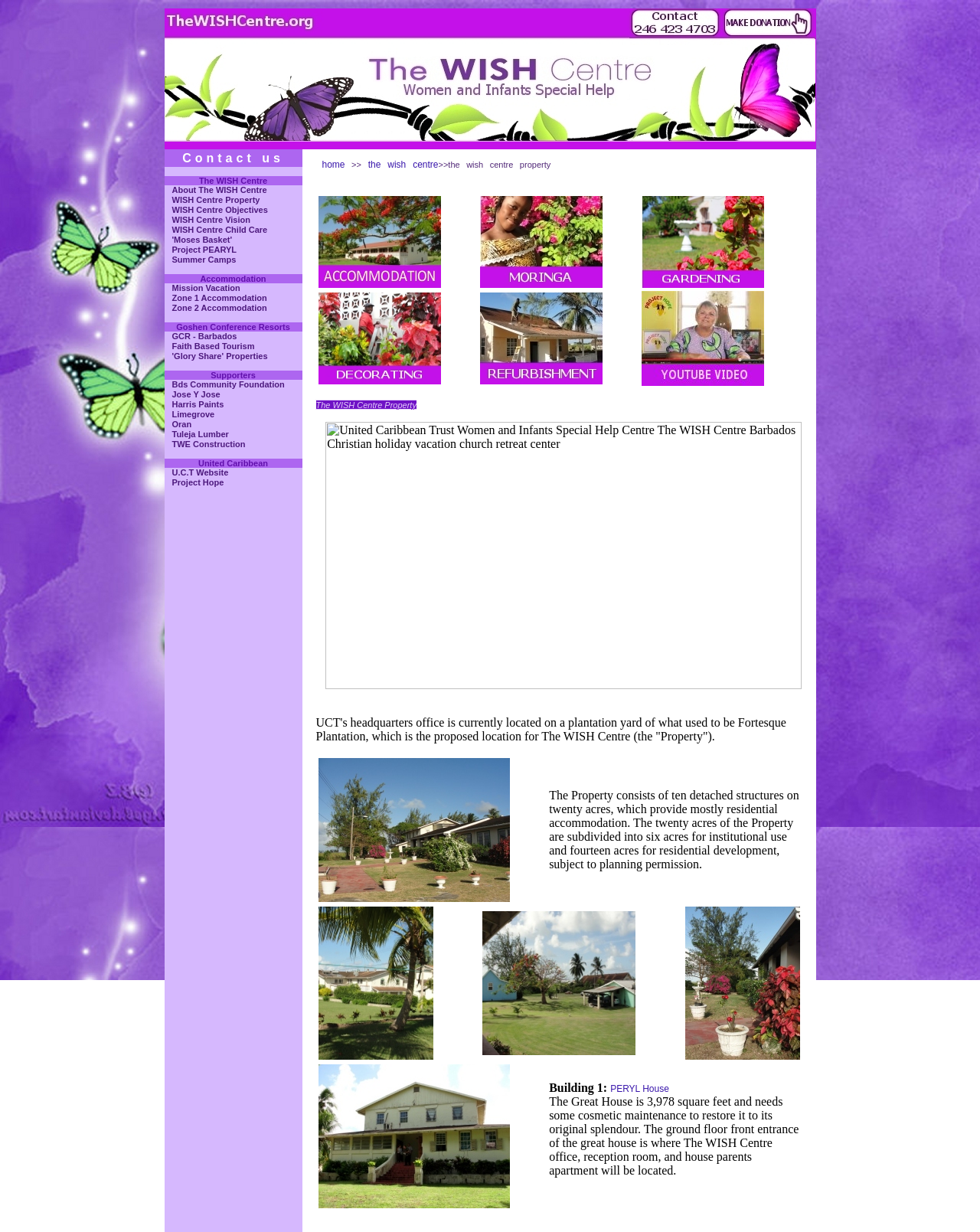Find the bounding box coordinates for the UI element whose description is: "alt="Gardening"". The coordinates should be four float numbers between 0 and 1, in the format [left, top, right, bottom].

[0.654, 0.227, 0.779, 0.236]